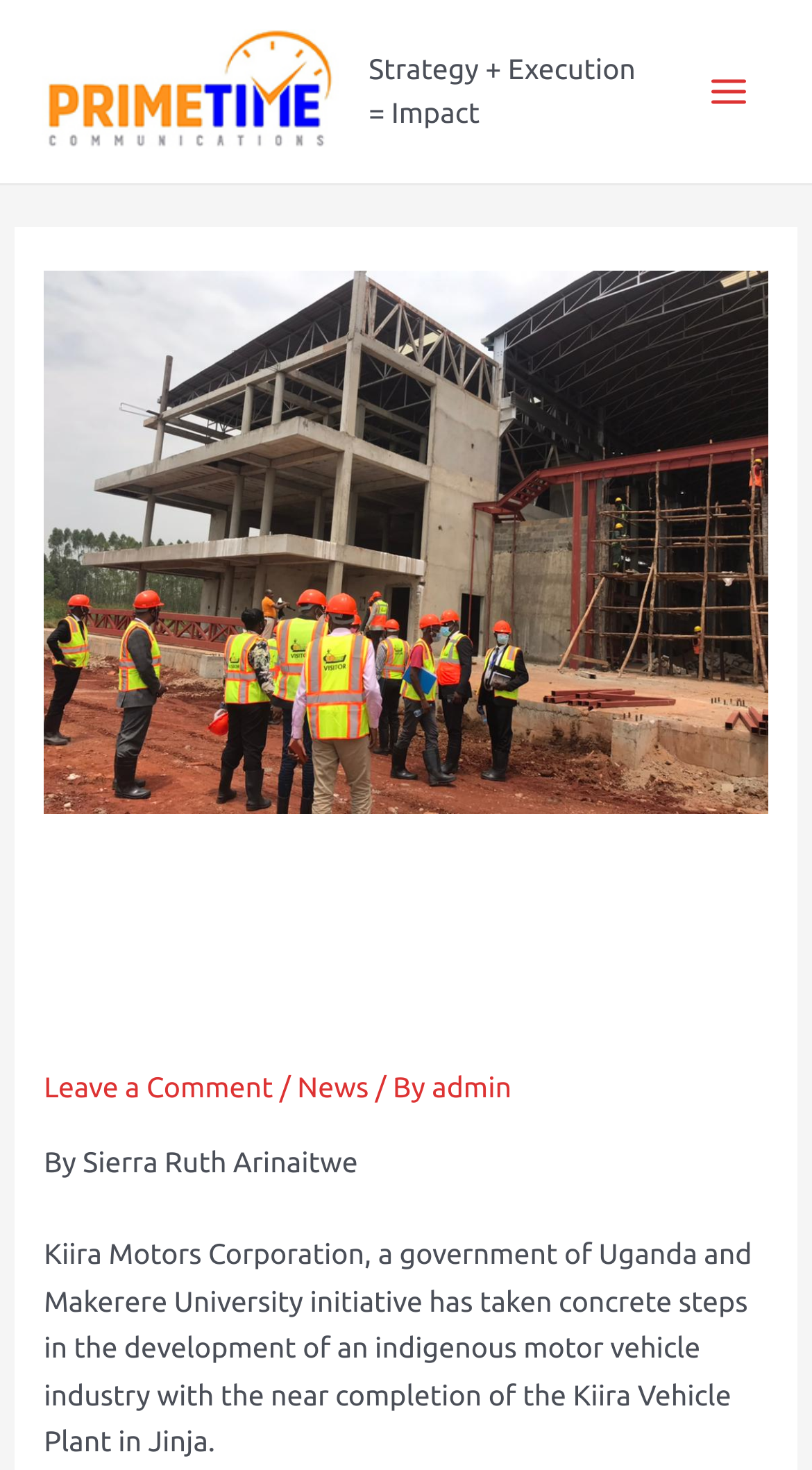What is the relationship between Kiira Motors Corporation and Makerere University?
Carefully examine the image and provide a detailed answer to the question.

The article mentions that Kiira Motors Corporation is a government of Uganda and Makerere University initiative, indicating a collaborative effort between the two entities.